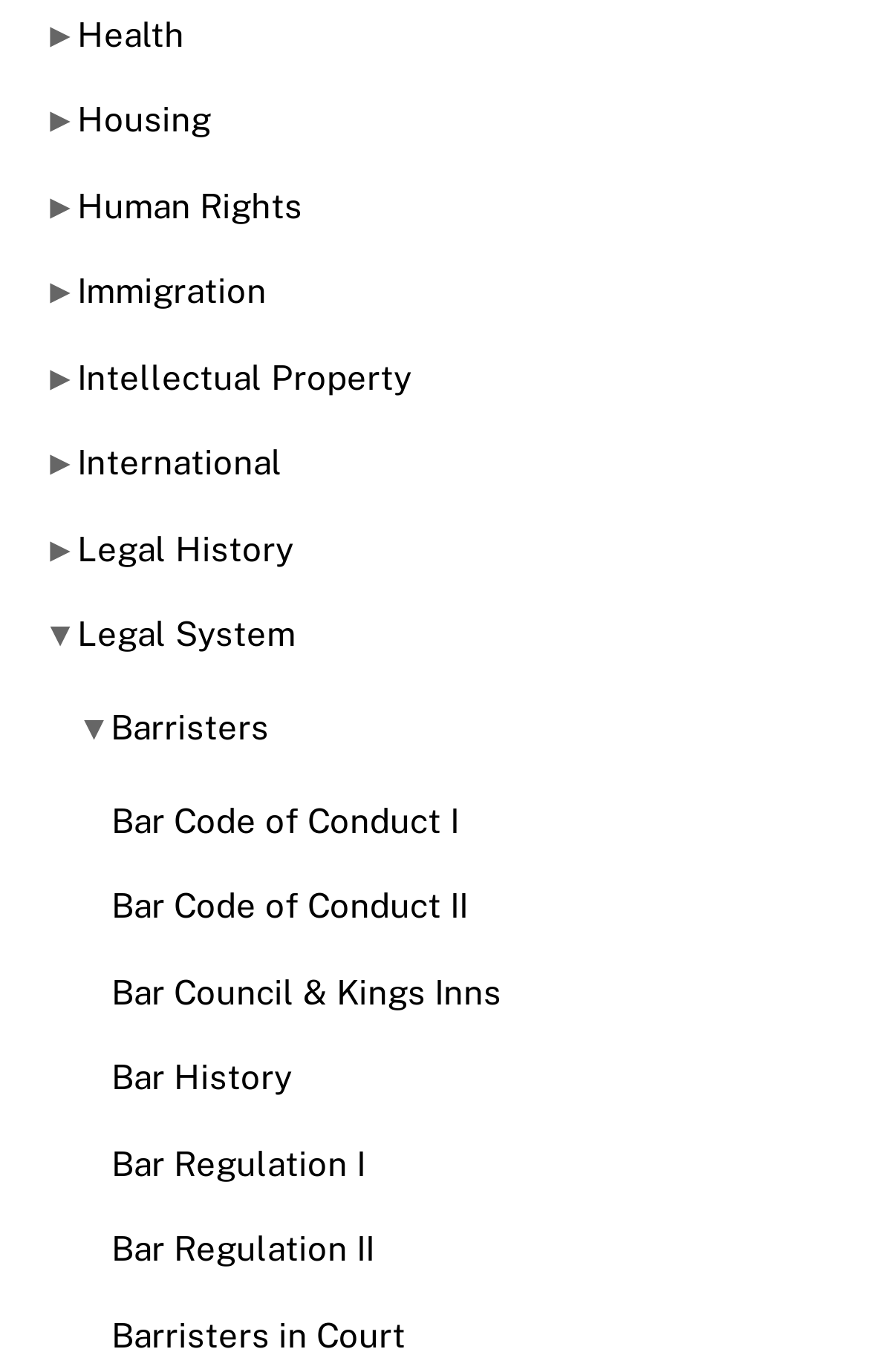Provide a one-word or short-phrase response to the question:
How many links are there on the webpage?

15